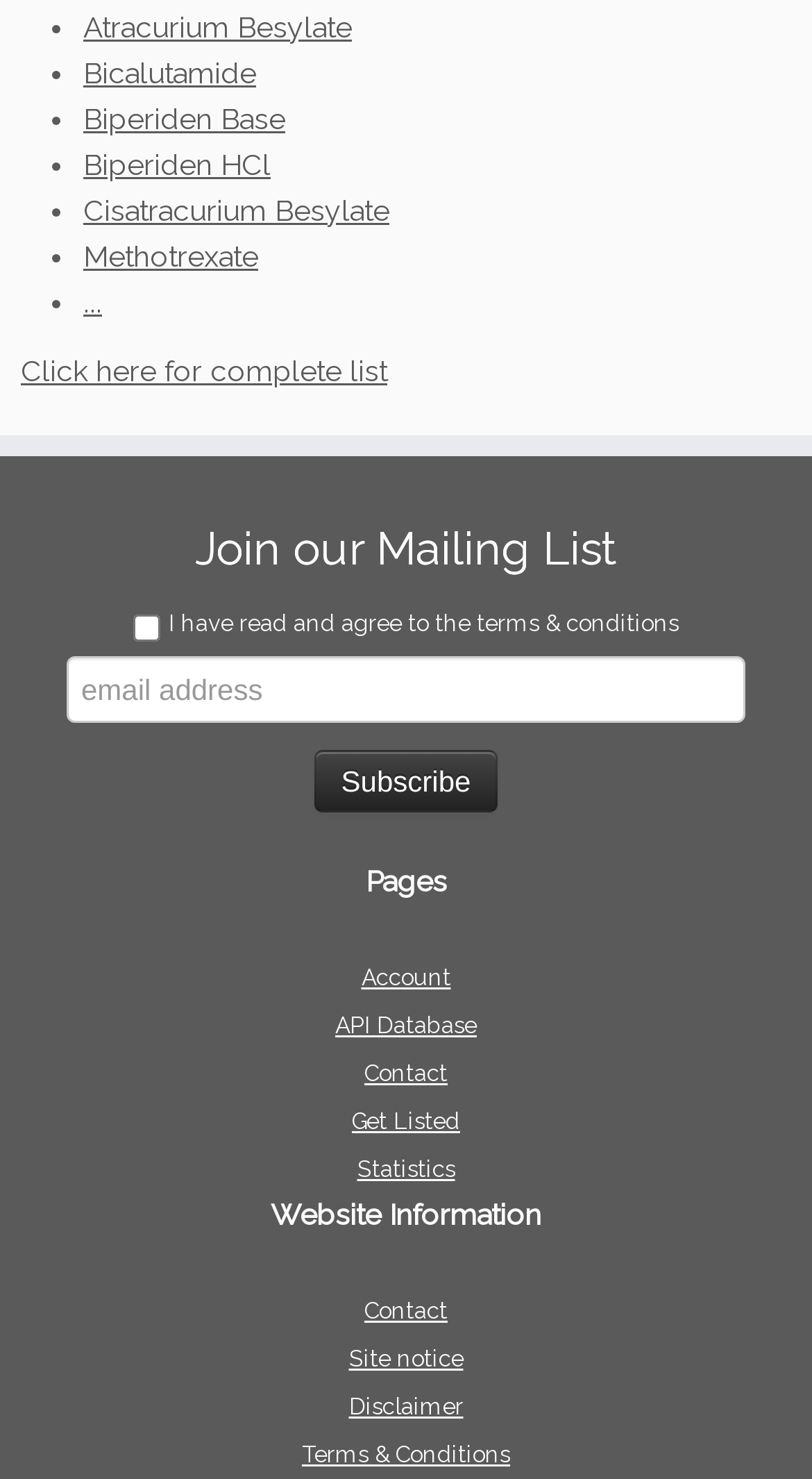Based on the image, please respond to the question with as much detail as possible:
What is the button used for?

The button is labeled 'Subscribe', which suggests that it is used to submit the user's email address and subscribe to the mailing list.